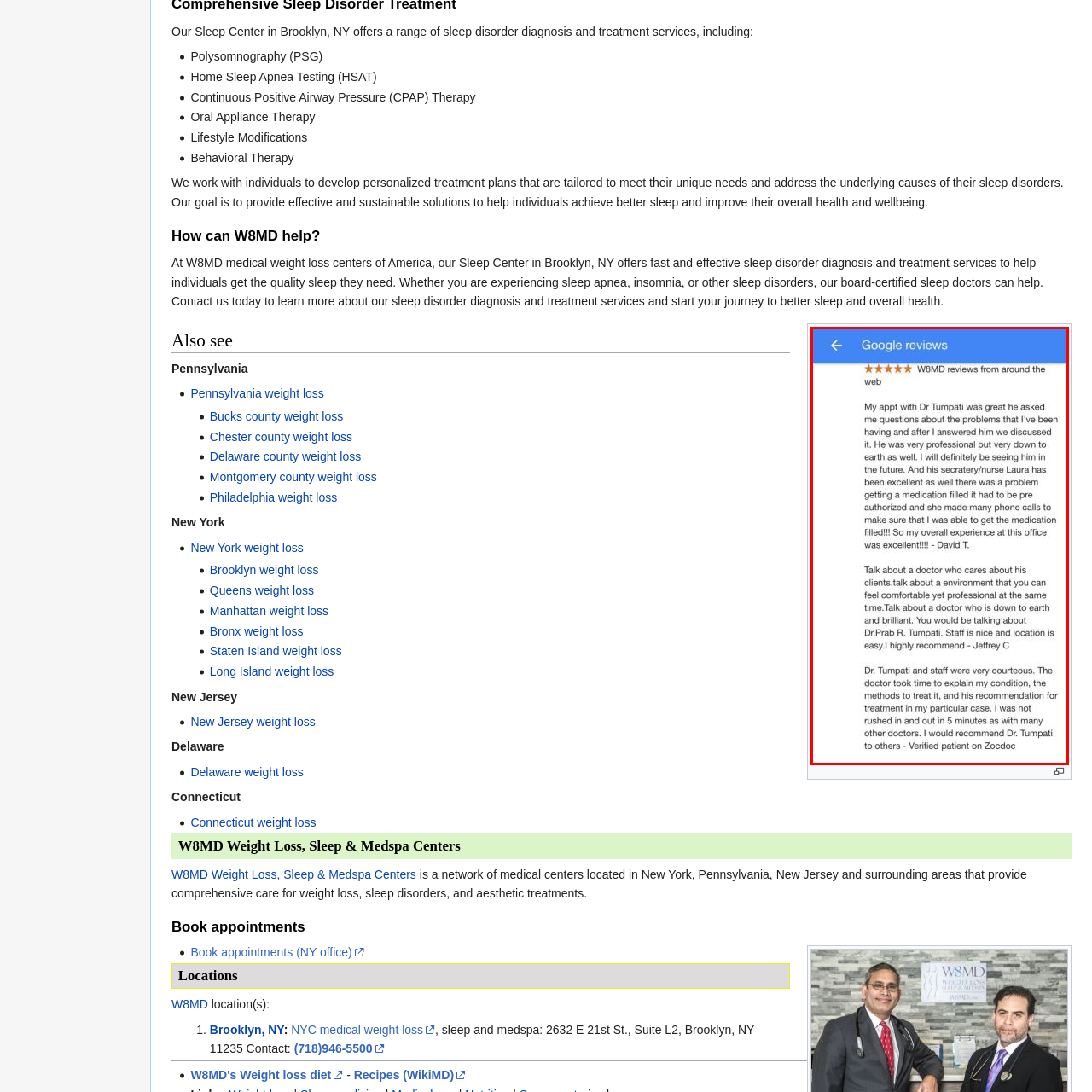What is the general atmosphere at Dr. Tumpati's office?
Pay attention to the image outlined by the red bounding box and provide a thorough explanation in your answer, using clues from the image.

The caption states that the overall consensus reflects a positive atmosphere at the office, where patients feel comfortable and well-cared for, as evident from the specific anecdotes about attentive service and detailed explanations of treatments.